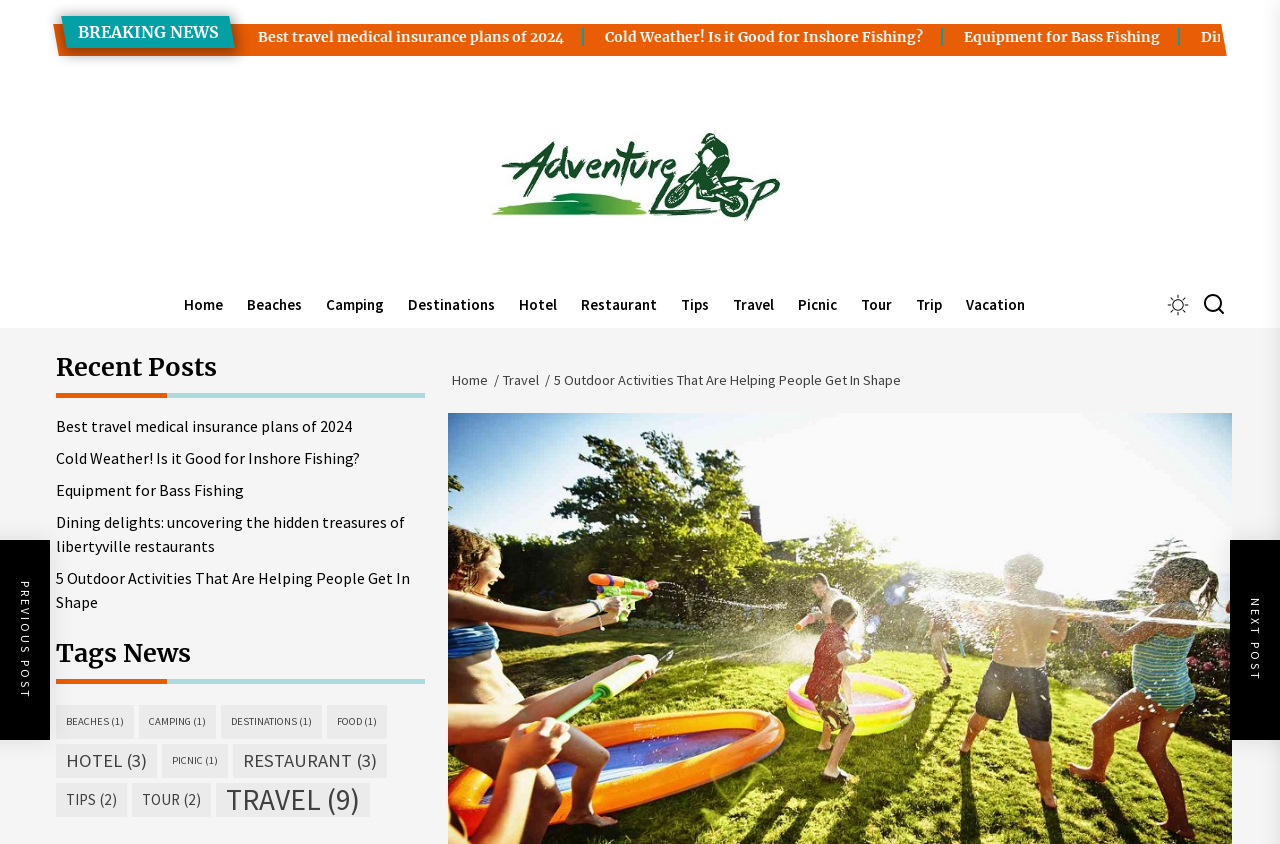Using the provided element description "Equipment for Bass Fishing", determine the bounding box coordinates of the UI element.

[0.217, 0.033, 0.373, 0.055]